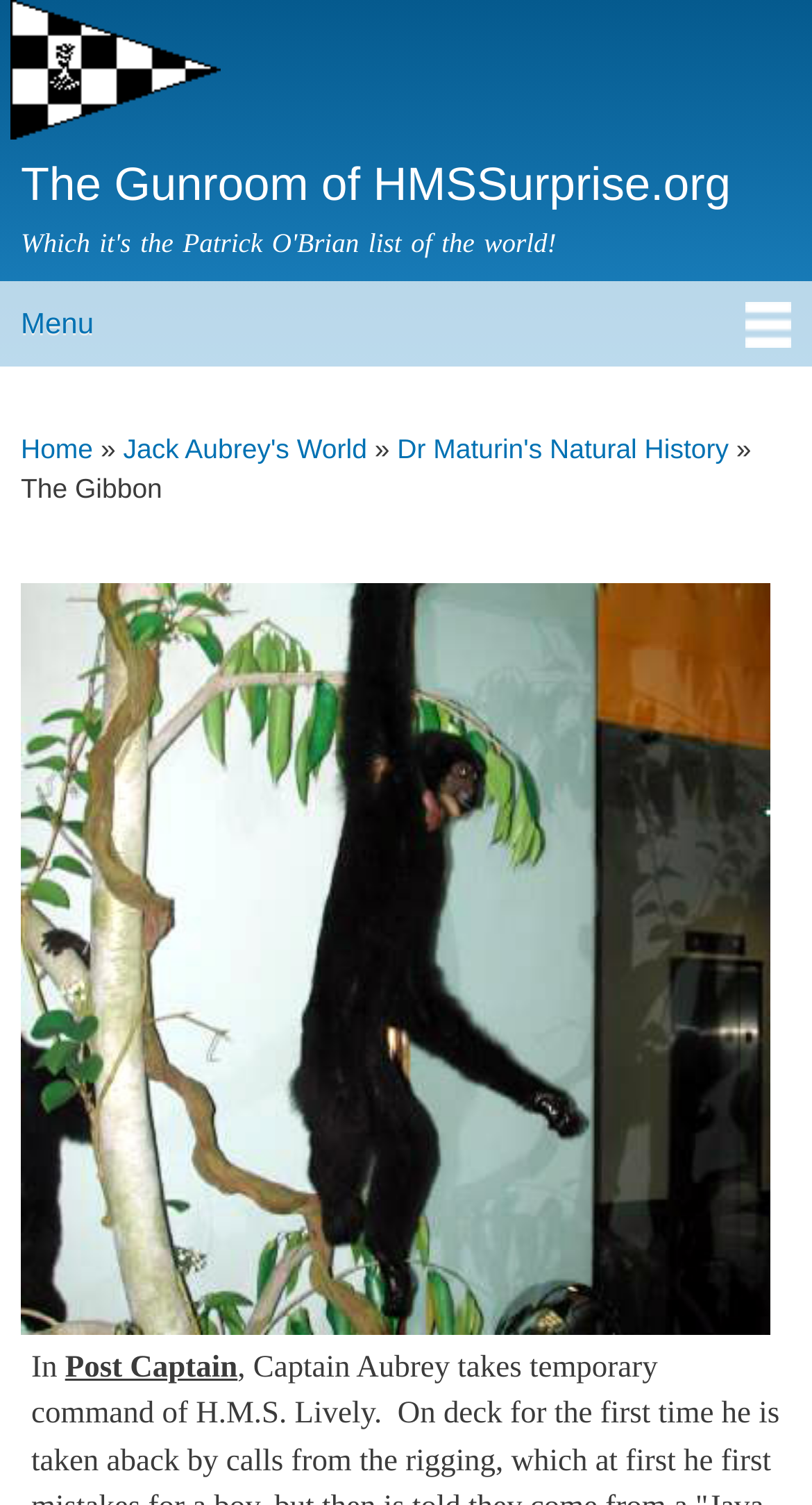What is the name of the current page?
Provide a detailed answer to the question using information from the image.

I determined the name of the current page by looking at the heading element with the text 'The Gunroom of HMSSurprise.org' which is a prominent element on the page.